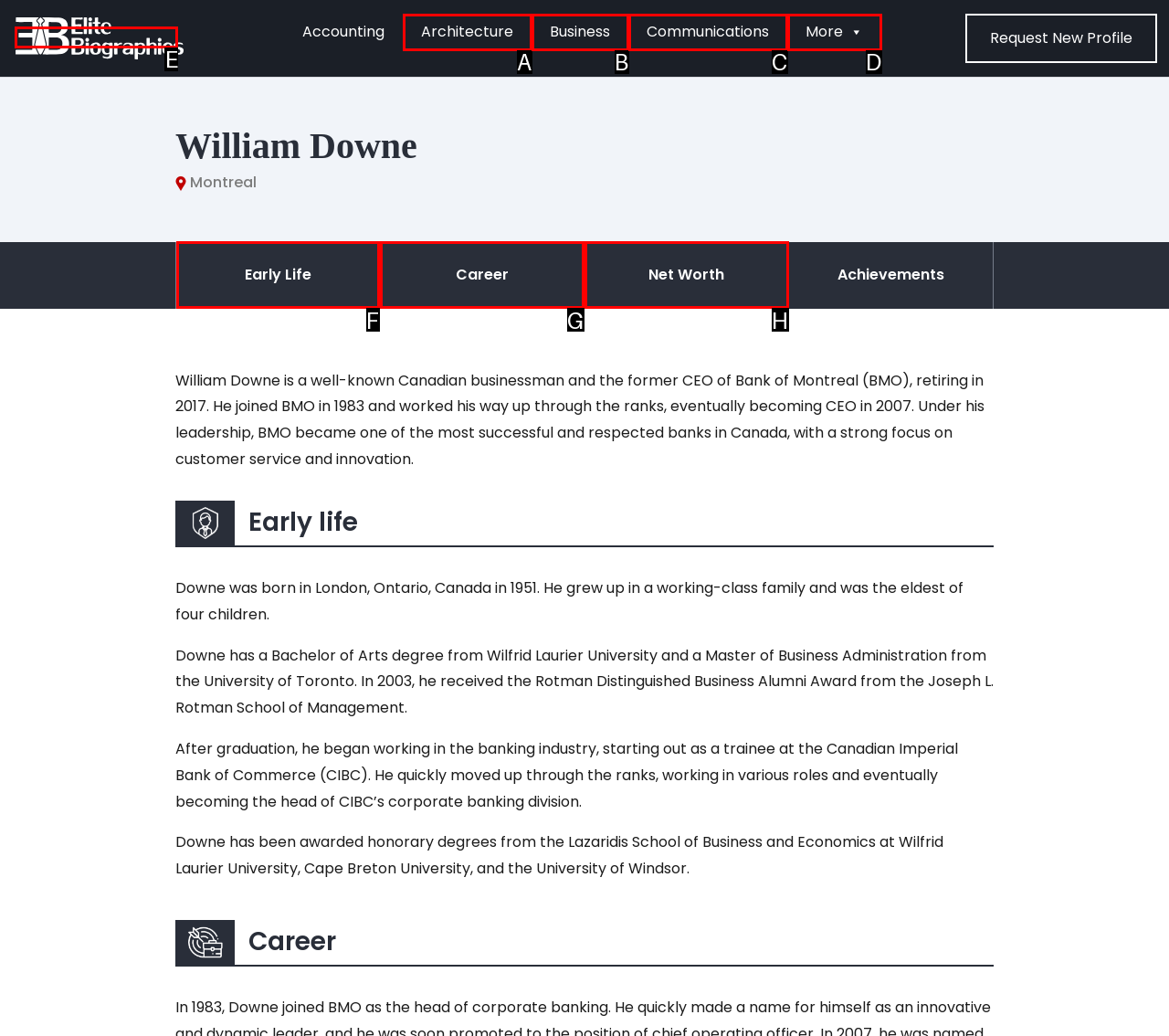Match the HTML element to the description: alt="Elitebiographies". Respond with the letter of the correct option directly.

E